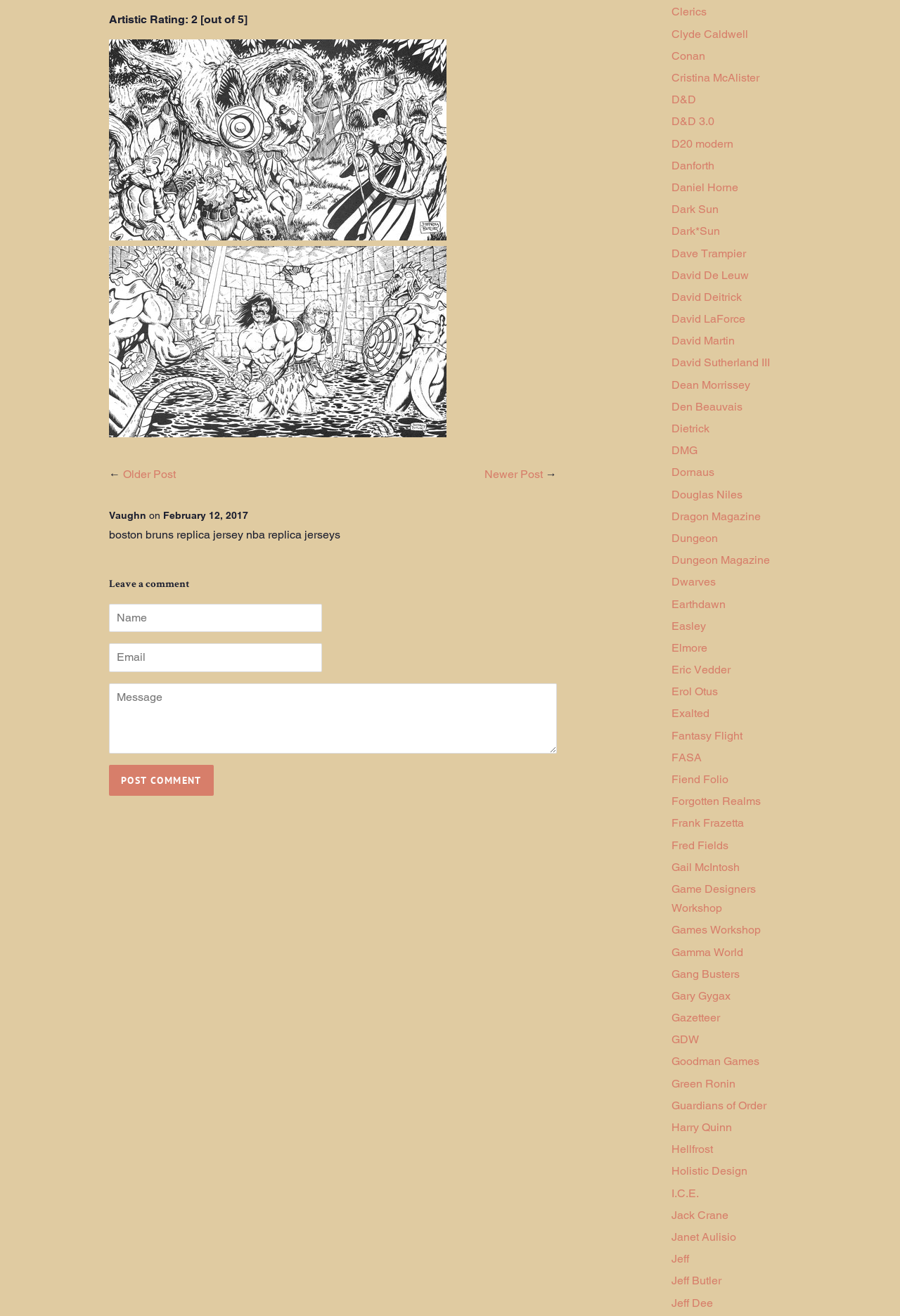Identify the bounding box coordinates for the element you need to click to achieve the following task: "Enter your message in the 'Message' field". Provide the bounding box coordinates as four float numbers between 0 and 1, in the form [left, top, right, bottom].

[0.121, 0.519, 0.618, 0.573]